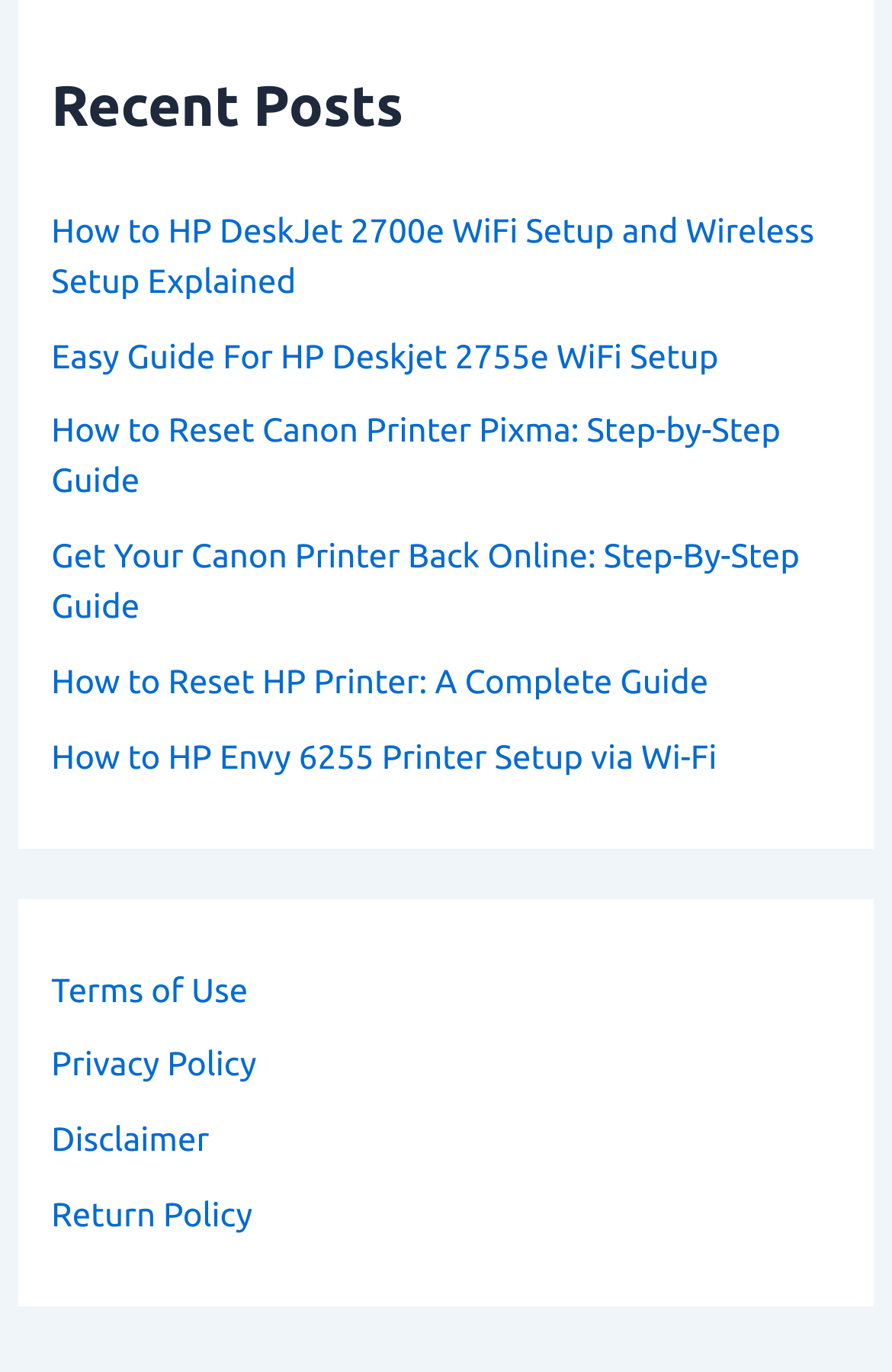Identify the bounding box for the described UI element. Provide the coordinates in (top-left x, top-left y, bottom-right x, bottom-right y) format with values ranging from 0 to 1: Disclaimer

[0.058, 0.816, 0.234, 0.844]